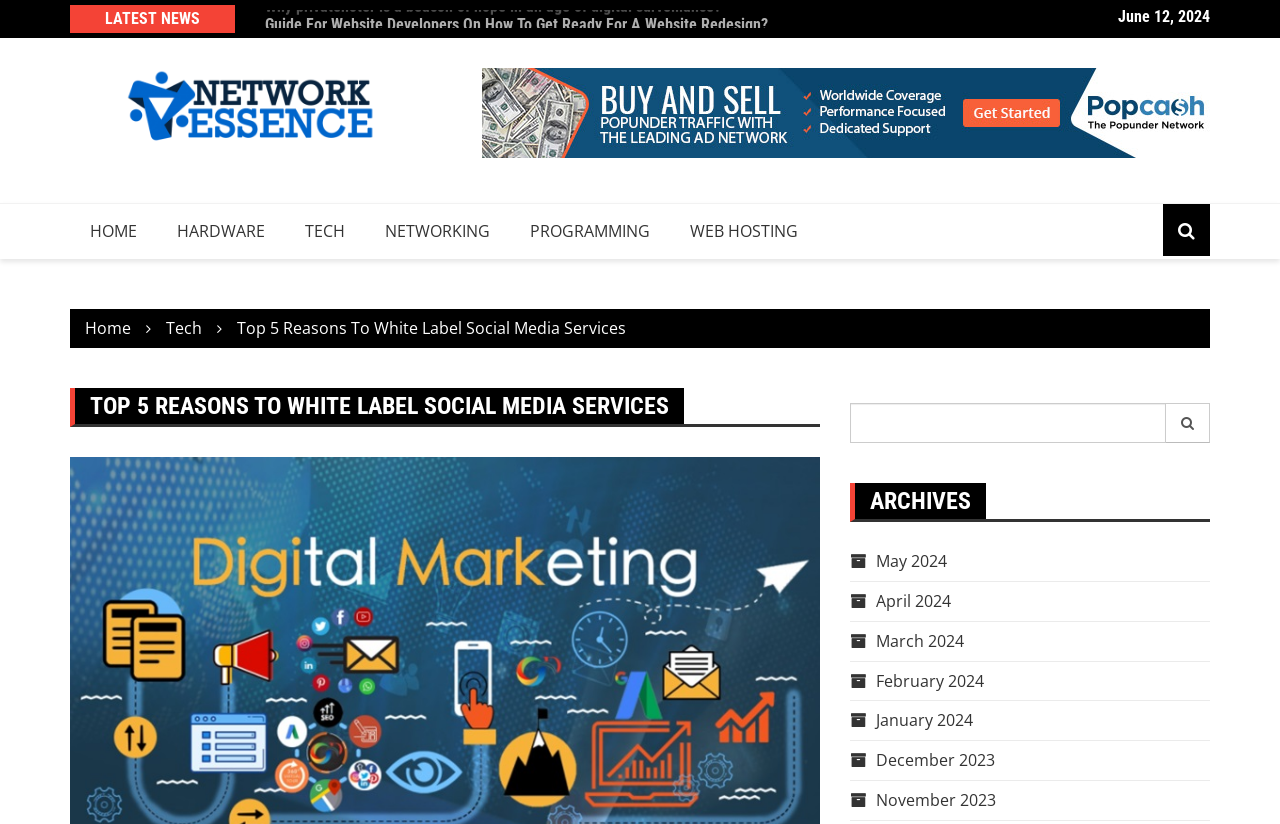Identify the bounding box coordinates of the specific part of the webpage to click to complete this instruction: "Read the latest news".

[0.055, 0.012, 0.184, 0.033]